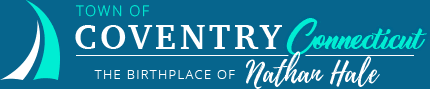Who is honored by the phrase below the town's name?
Using the details from the image, give an elaborate explanation to answer the question.

The phrase 'THE BIRTHPLACE OF Nathan Hale' is presented in a delicate, cursive font below the town's name, honoring this historic figure famously known for his patriotism.